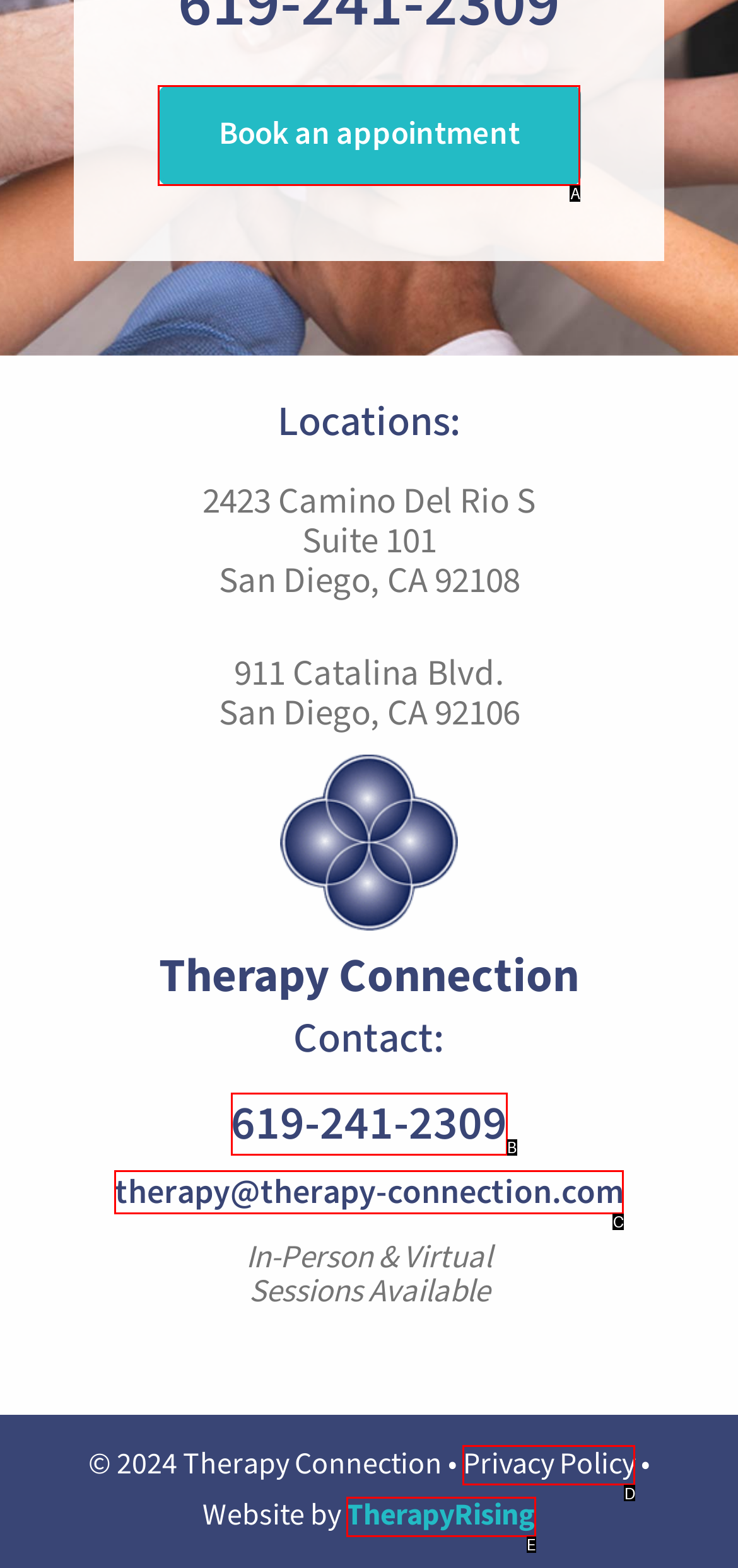Choose the letter that best represents the description: therapy@therapy-connection.com. Provide the letter as your response.

C